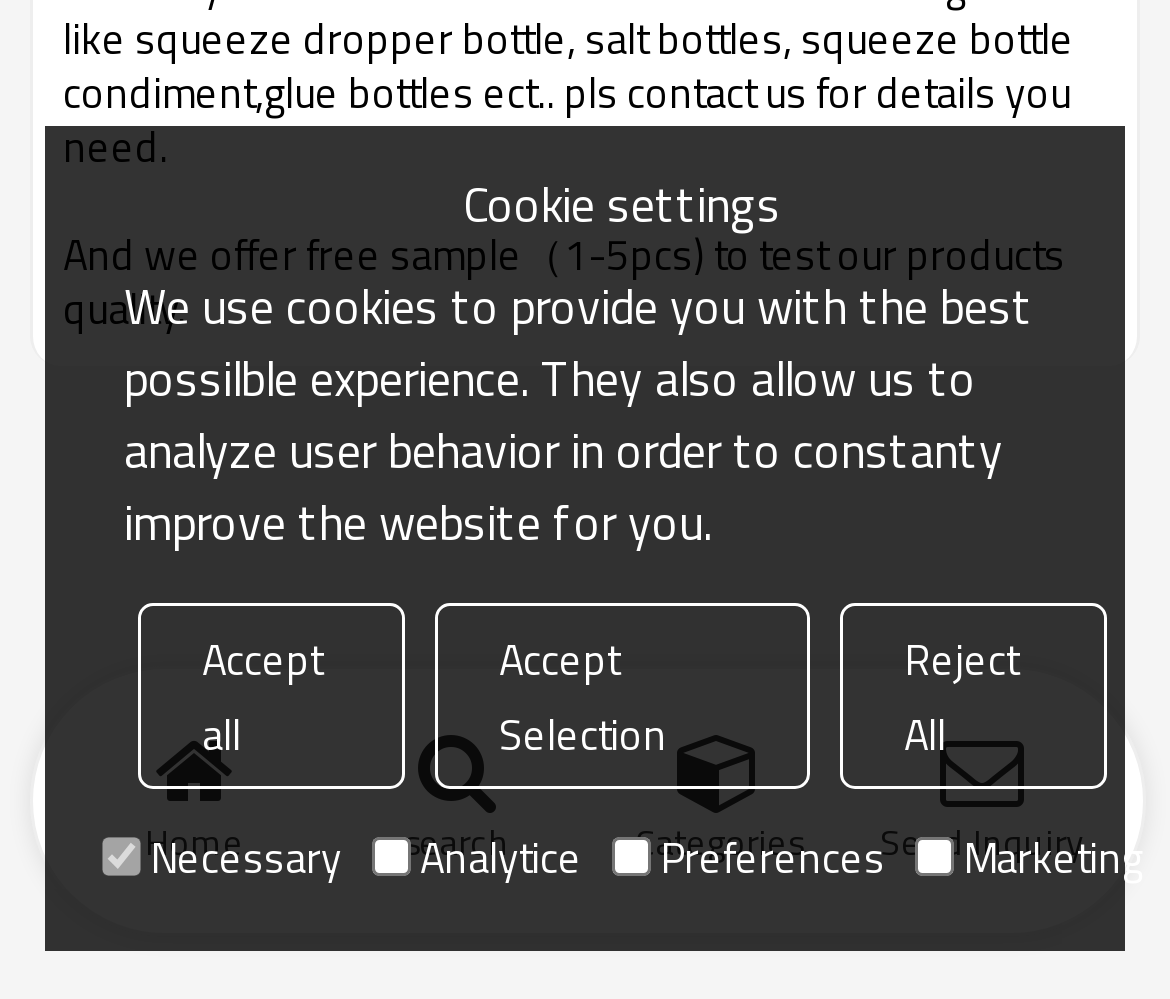Bounding box coordinates are specified in the format (top-left x, top-left y, bottom-right x, bottom-right y). All values are floating point numbers bounded between 0 and 1. Please provide the bounding box coordinate of the region this sentence describes: Home

[0.054, 0.7, 0.278, 0.874]